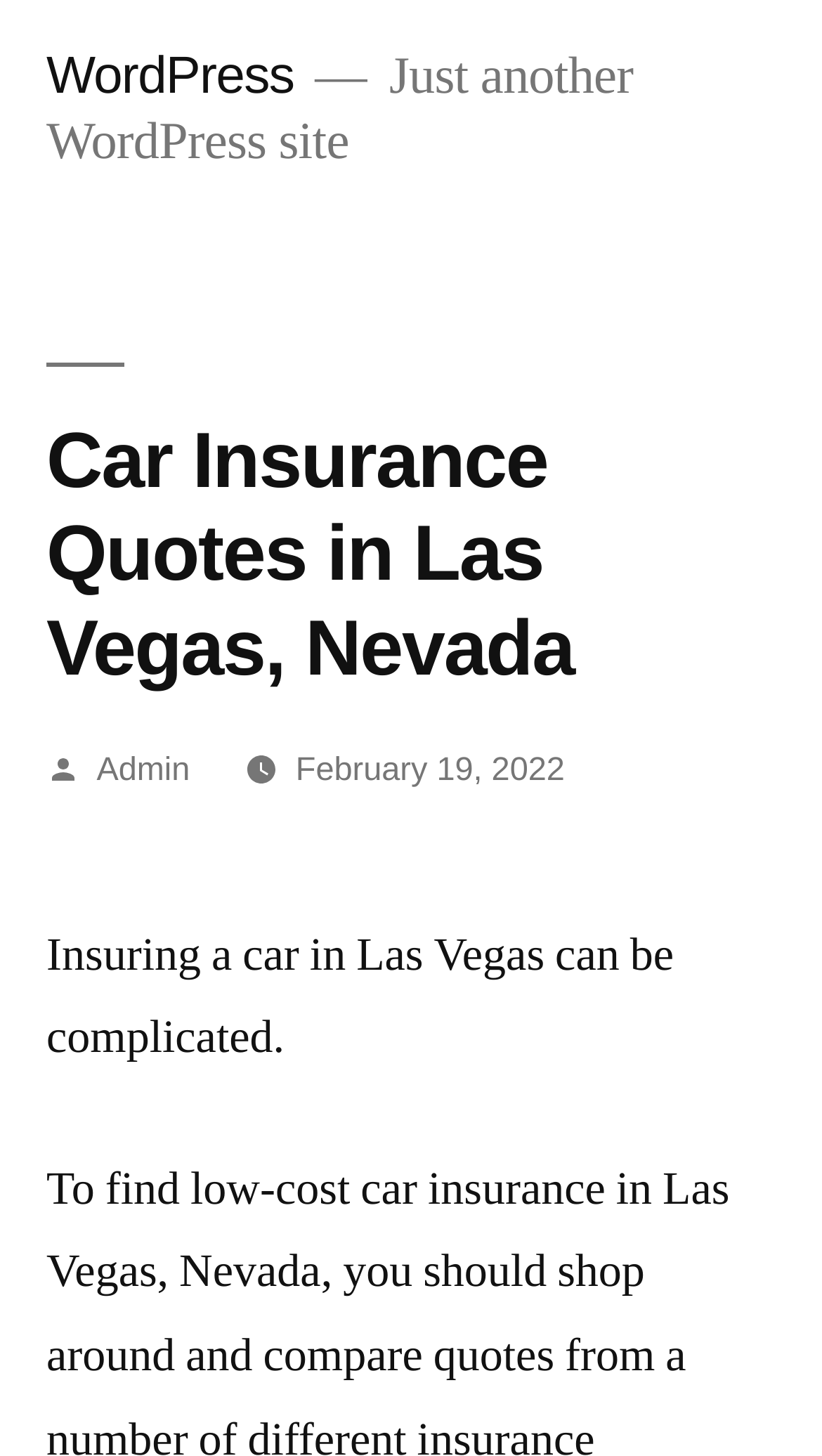Respond to the question below with a single word or phrase: What type of website is this?

WordPress site